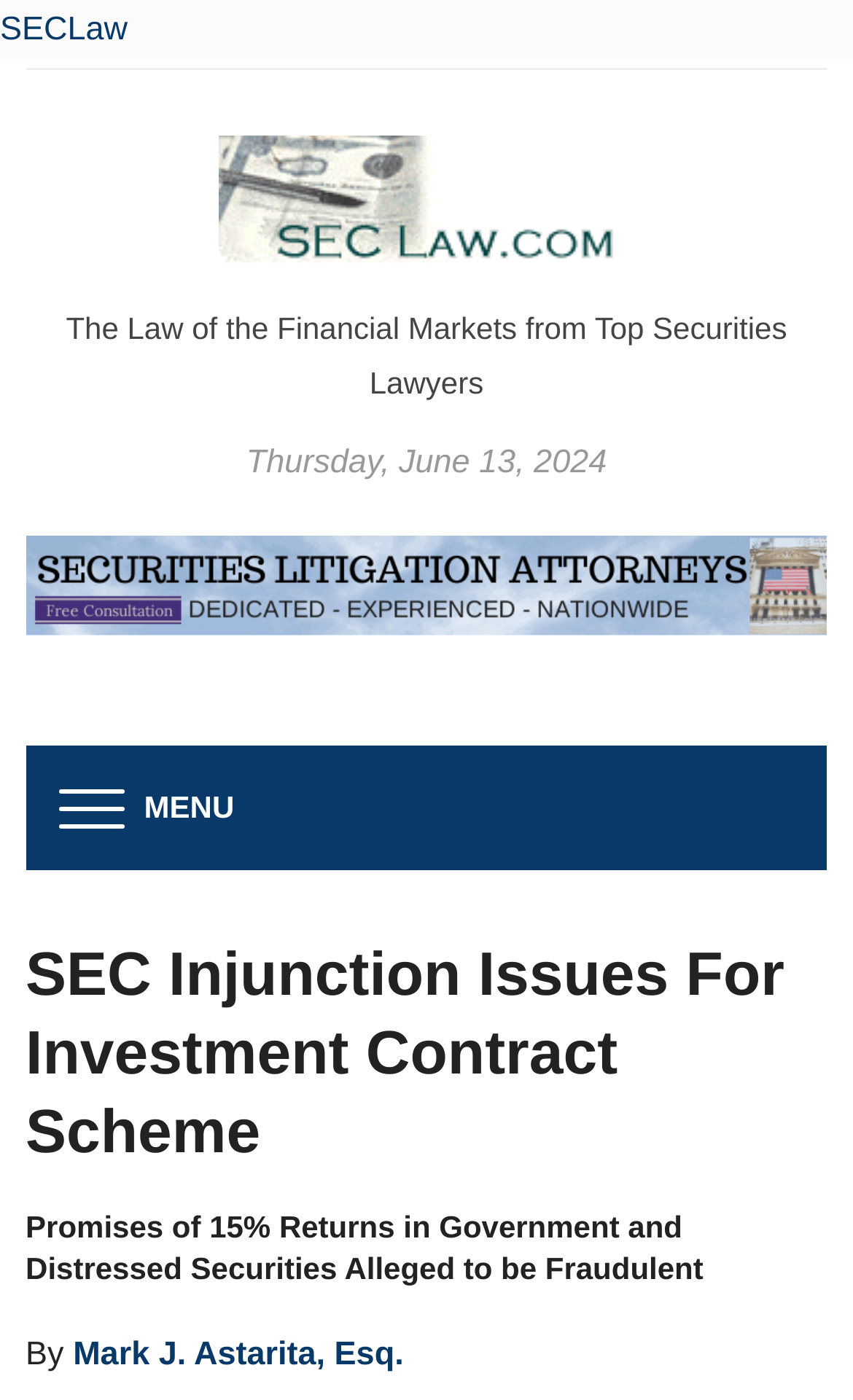What is the topic of the article?
Based on the screenshot, provide your answer in one word or phrase.

SEC Injunction Issues For Investment Contract Scheme